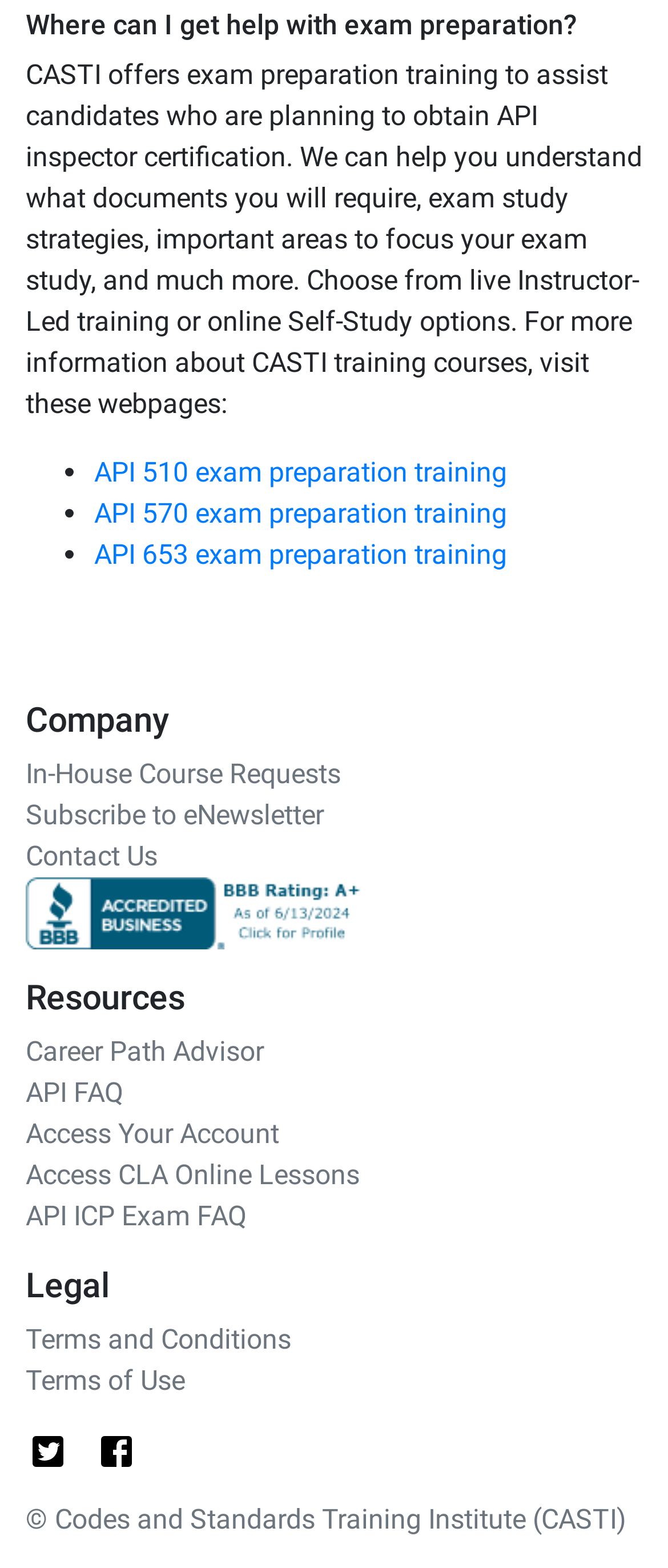Provide the bounding box for the UI element matching this description: "alt="CASTI BBB Business Review"".

[0.038, 0.571, 0.551, 0.591]